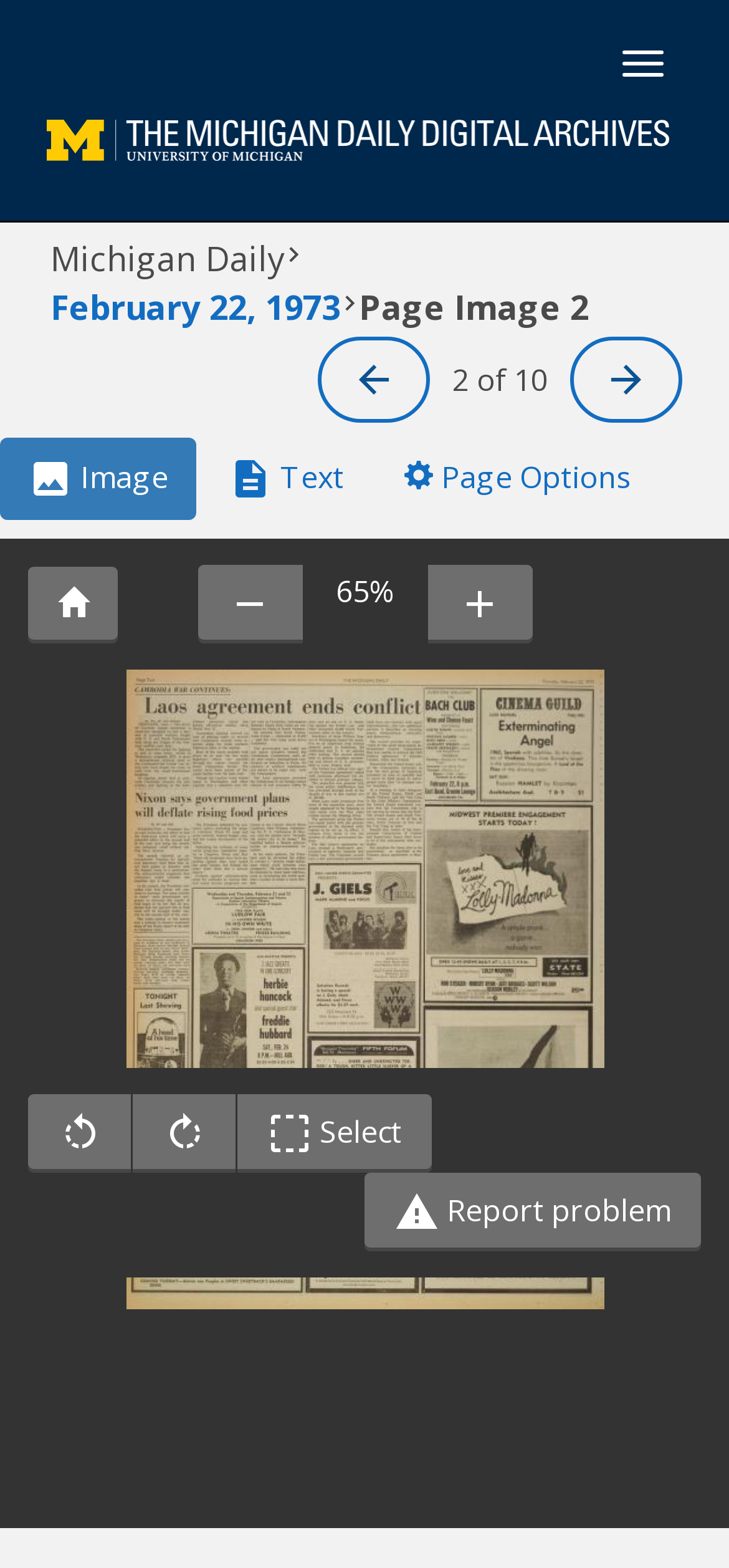Please determine the bounding box coordinates of the element to click on in order to accomplish the following task: "Go to The Michigan Daily Digital Archives". Ensure the coordinates are four float numbers ranging from 0 to 1, i.e., [left, top, right, bottom].

[0.026, 0.069, 0.957, 0.129]